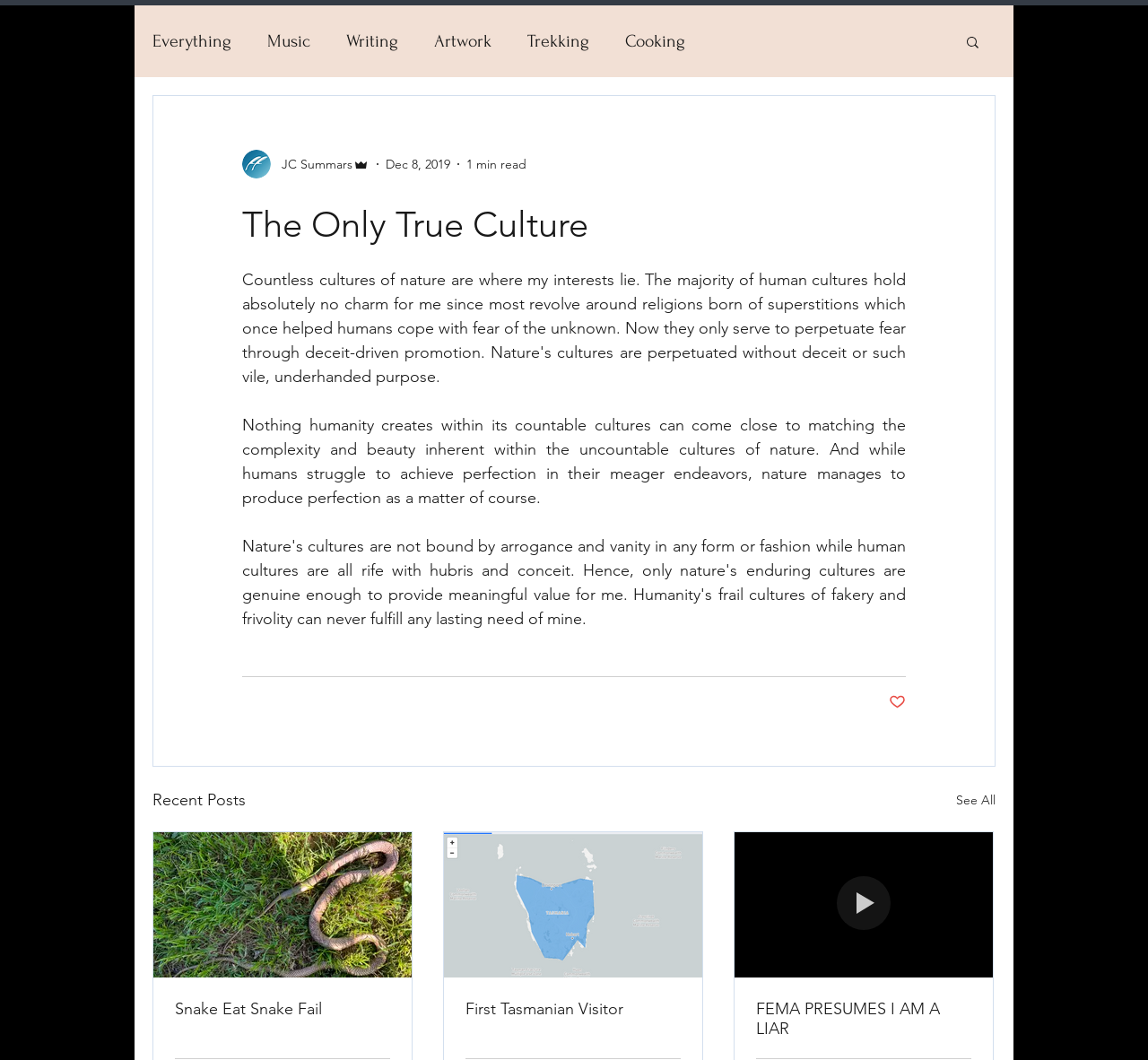Examine the screenshot and answer the question in as much detail as possible: How long does it take to read the article?

The reading time of the article is mentioned below the author's name, which says '1 min read'.